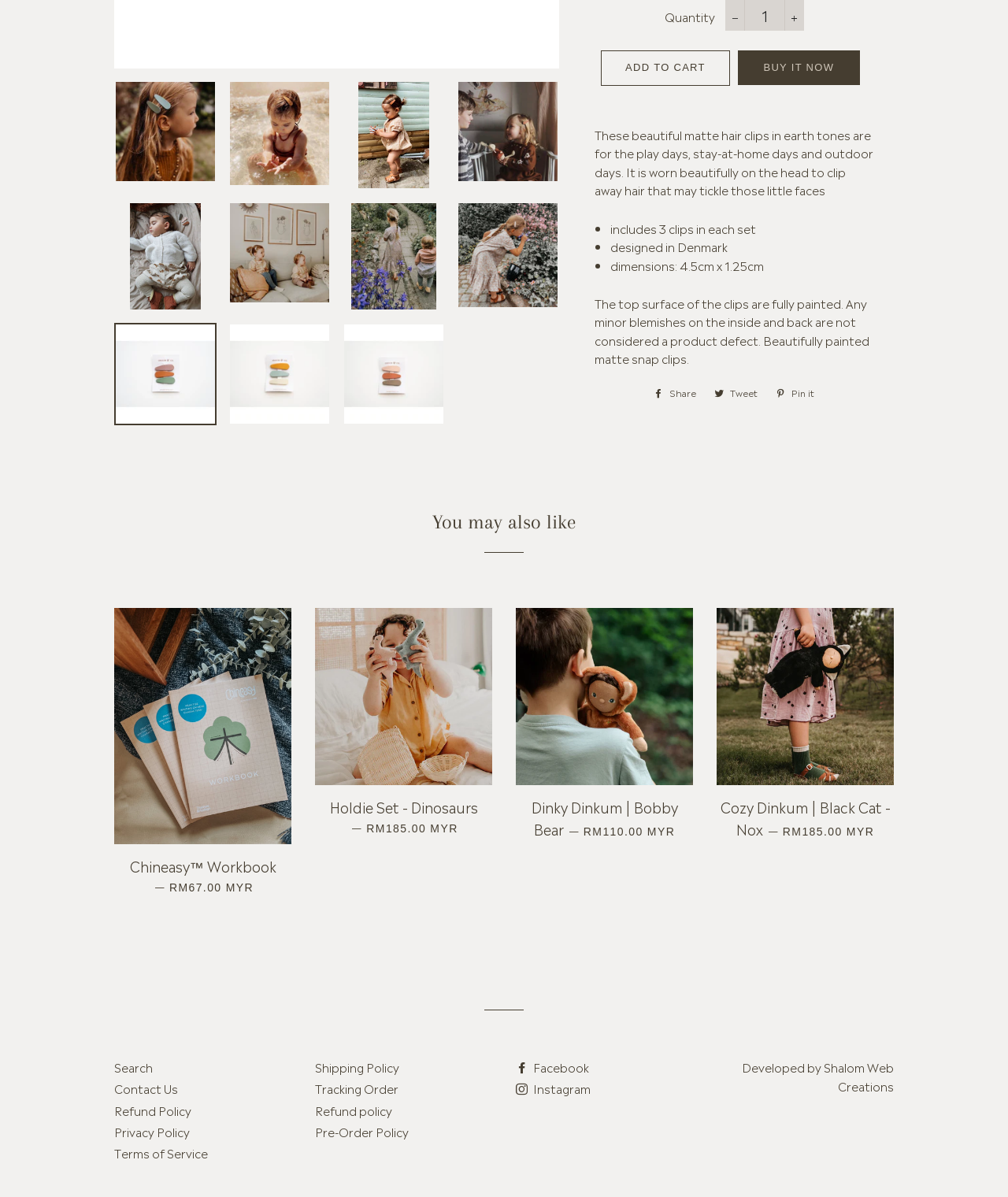Identify the bounding box coordinates for the UI element mentioned here: "Facebook". Provide the coordinates as four float values between 0 and 1, i.e., [left, top, right, bottom].

[0.512, 0.884, 0.584, 0.899]